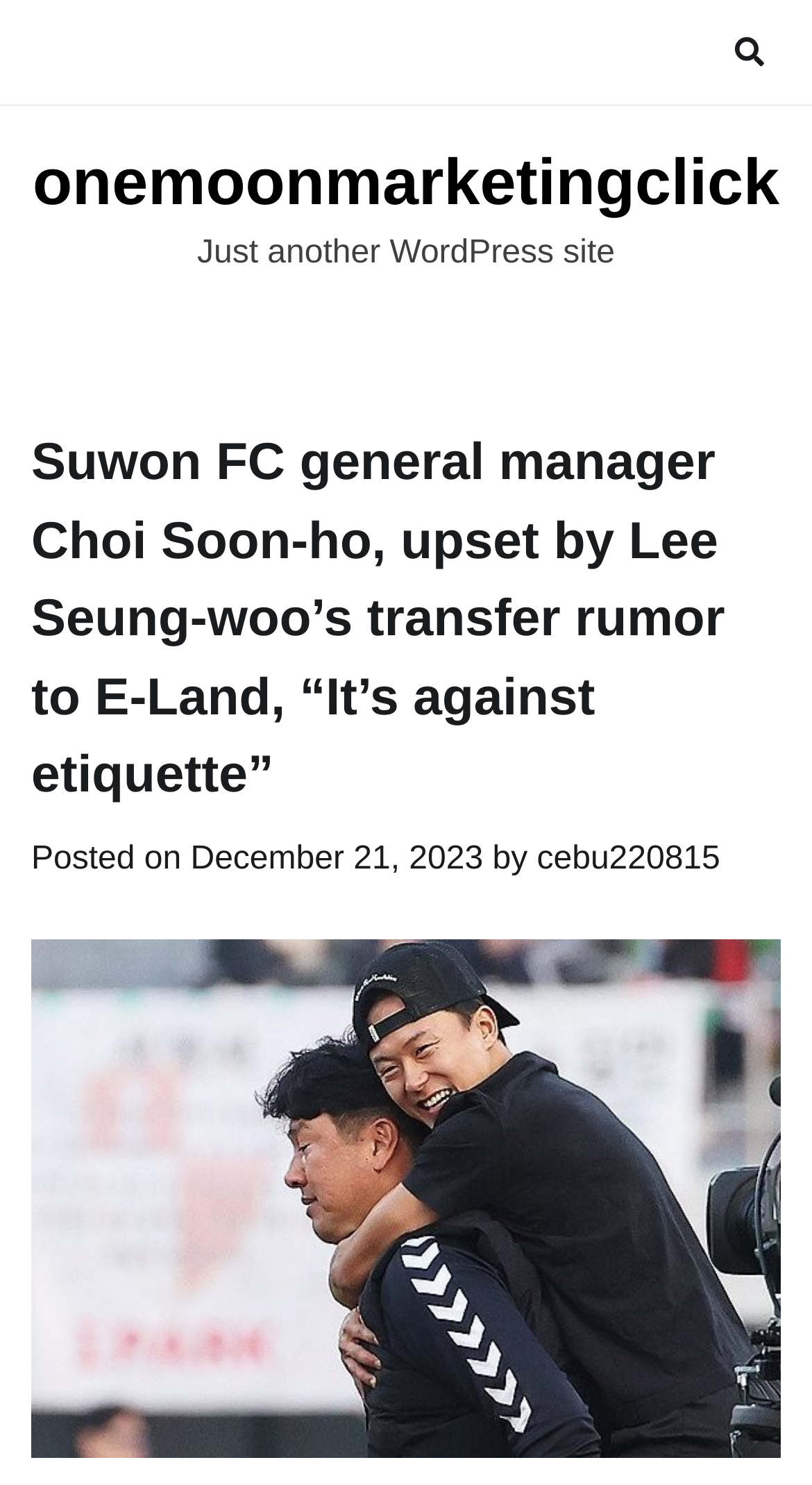Answer with a single word or phrase: 
What is the content of the figure at the bottom of the webpage?

An image